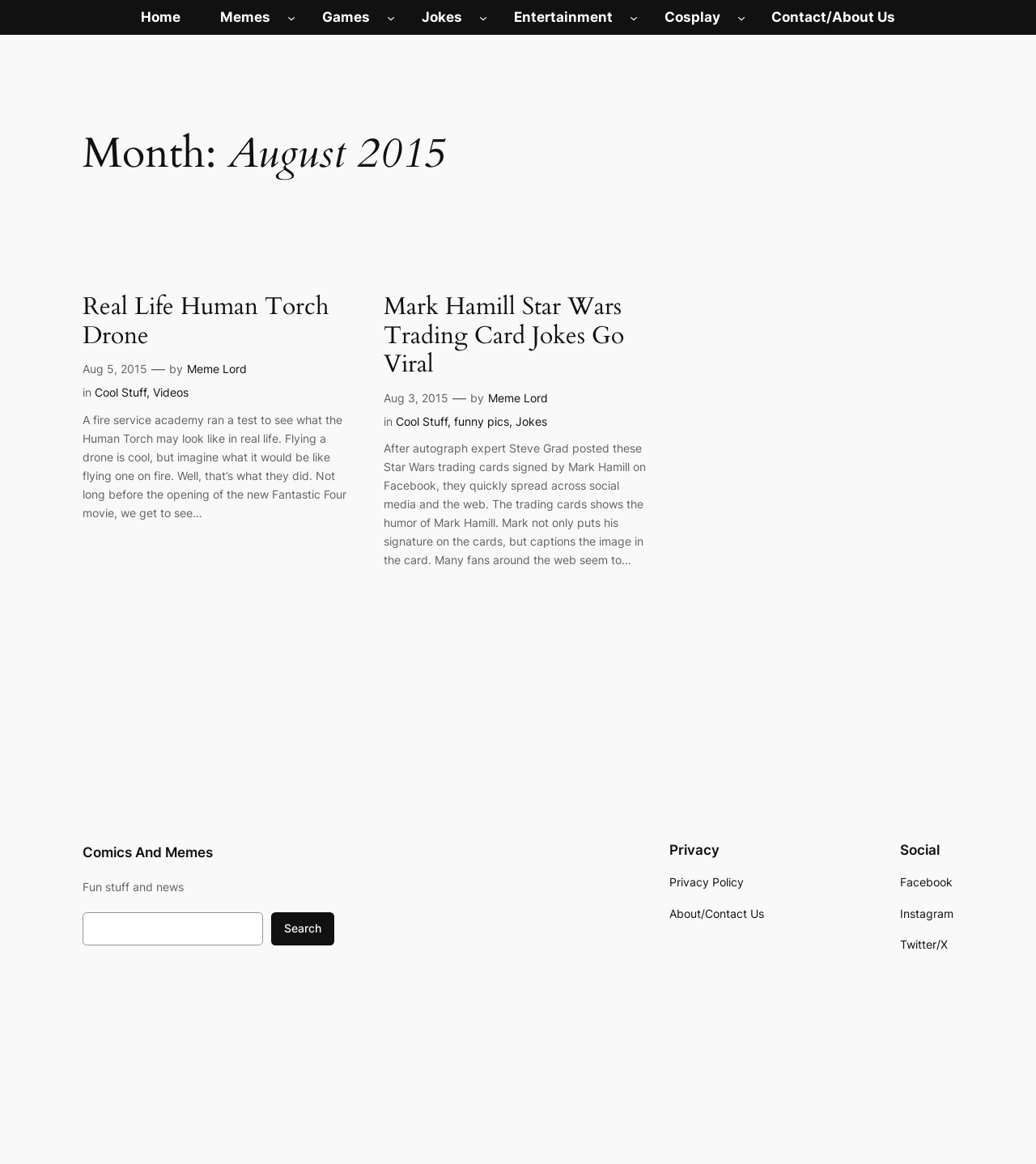How many main menu items are there?
Please give a detailed and elaborate explanation in response to the question.

I counted the number of links and buttons in the main menu navigation bar, which are Home, Memes, Games, Jokes, Entertainment, Cosplay, and Contact/About Us, totaling 8 main menu items.